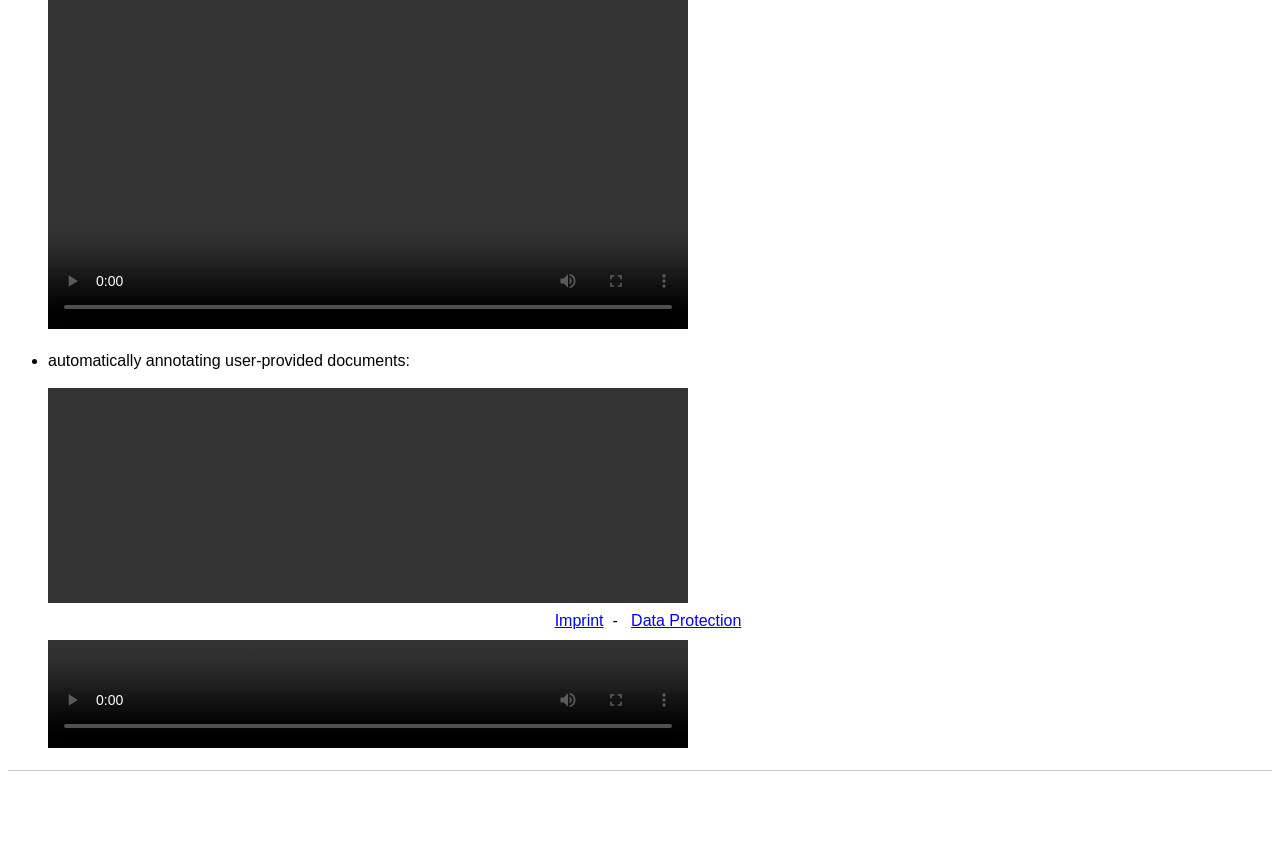Based on the element description "Data Protection", predict the bounding box coordinates of the UI element.

[0.493, 0.724, 0.579, 0.744]